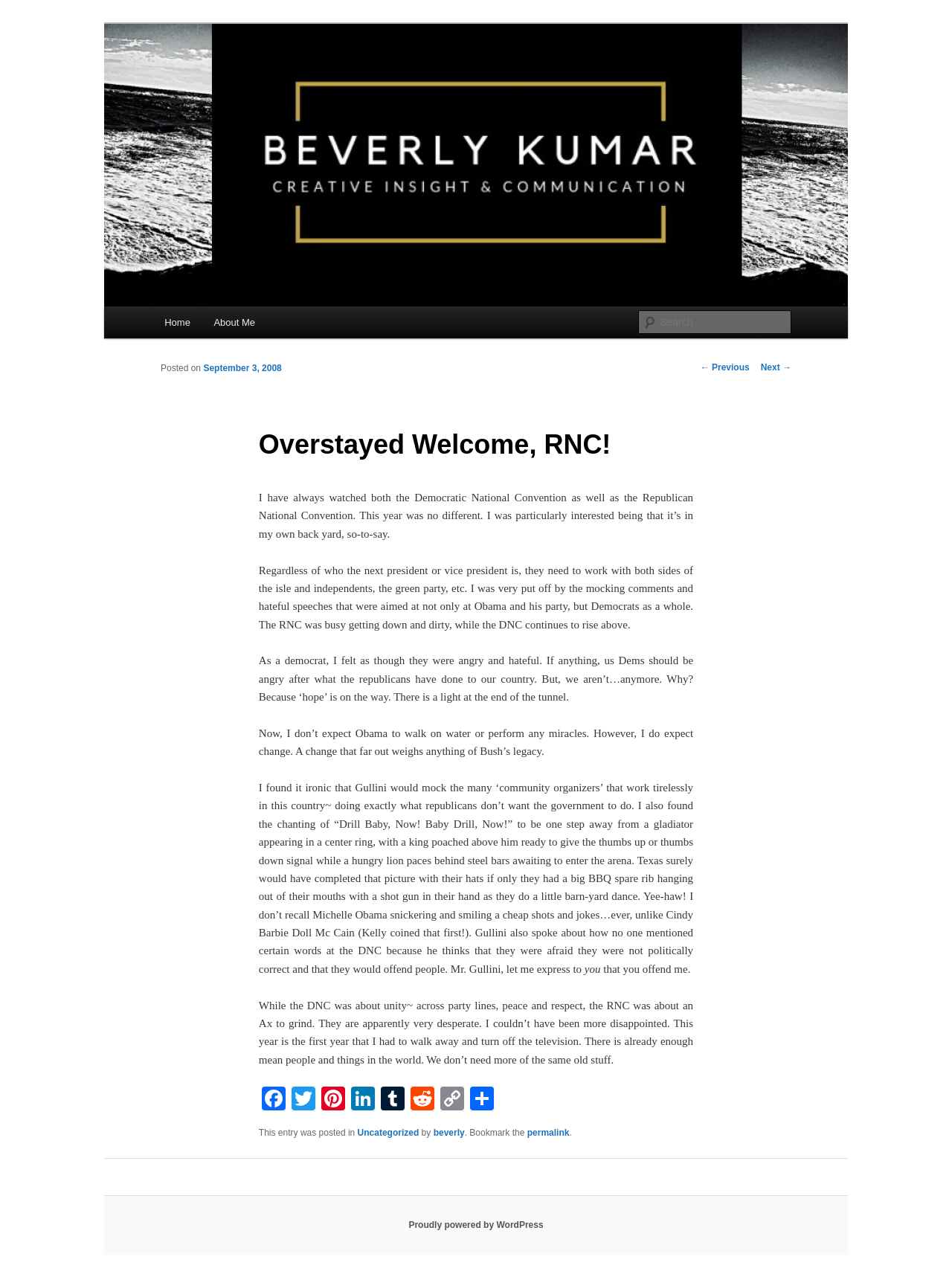Please find the bounding box coordinates of the element that you should click to achieve the following instruction: "Search for something". The coordinates should be presented as four float numbers between 0 and 1: [left, top, right, bottom].

[0.671, 0.243, 0.831, 0.262]